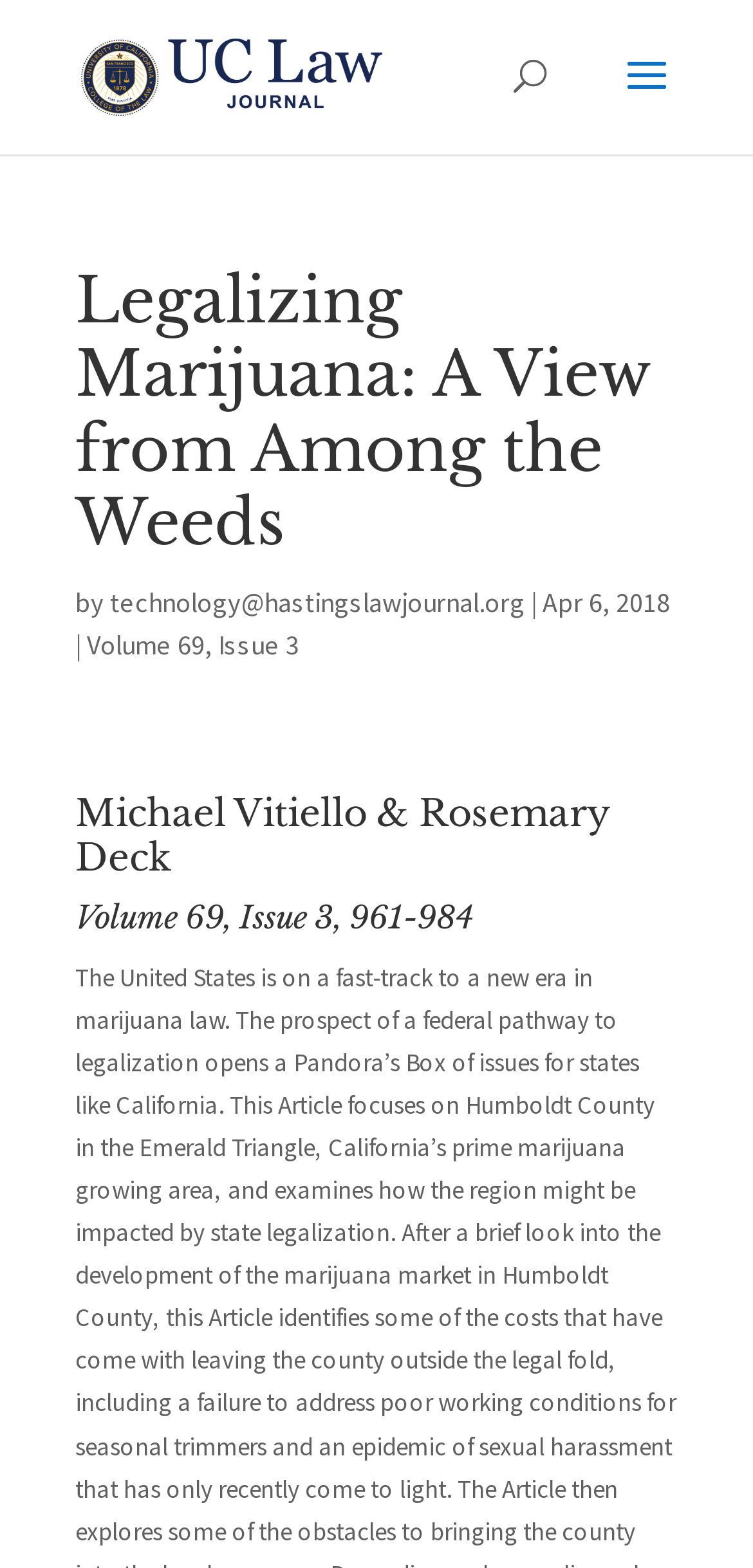Generate a detailed explanation of the webpage's features and information.

The webpage appears to be an article page from the UC Law Journal, with a focus on the topic of legalizing marijuana. At the top of the page, there is a link to the UC Law Journal, accompanied by an image with the same name, positioned slightly above the link. 

Below this, there is a search bar that spans almost half of the page width, located at the very top. 

The main content of the page begins with a heading that displays the title of the article, "Legalizing Marijuana: A View from Among the Weeds", which takes up most of the page width. 

Following the title, there is a line of text that includes the author information, with the word "by" preceding the author's email address, "technology@hastingslawjournal.org", separated by a vertical bar. The publication date, "Apr 6, 2018", is also present on this line, positioned to the right of the email address. 

Below the author information, there is a link to "Volume 69, Issue 3", which is positioned slightly above the main article content. 

The main article content is headed by two consecutive headings, the first of which displays the authors' names, "Michael Vitiello & Rosemary Deck", and the second of which displays the volume and issue number, along with the page range, "Volume 69, Issue 3, 961-984".